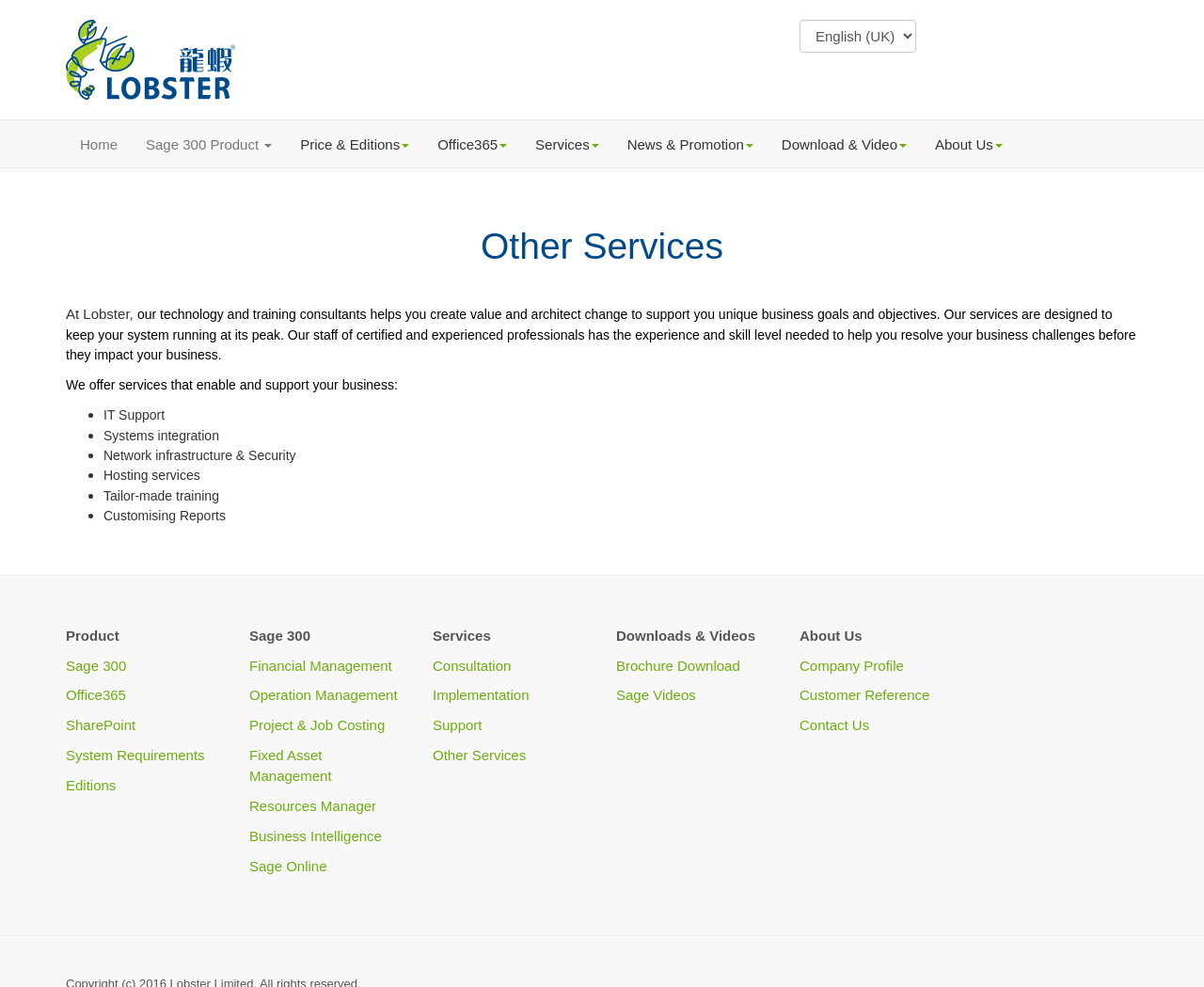Identify the bounding box coordinates of the section to be clicked to complete the task described by the following instruction: "Click on Home". The coordinates should be four float numbers between 0 and 1, formatted as [left, top, right, bottom].

[0.055, 0.122, 0.109, 0.17]